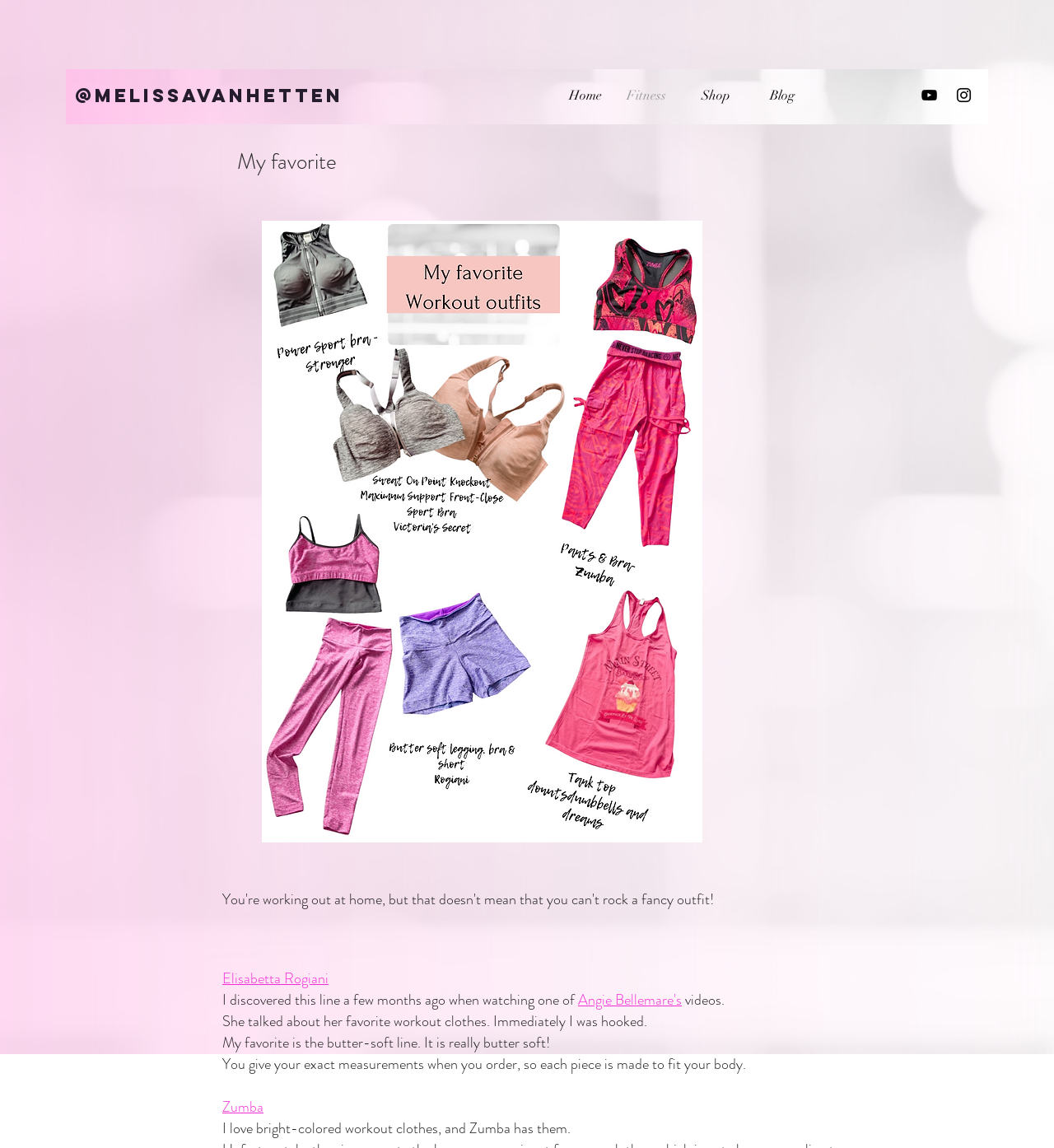What is the name of the fitness program mentioned?
Refer to the image and respond with a one-word or short-phrase answer.

Zumba